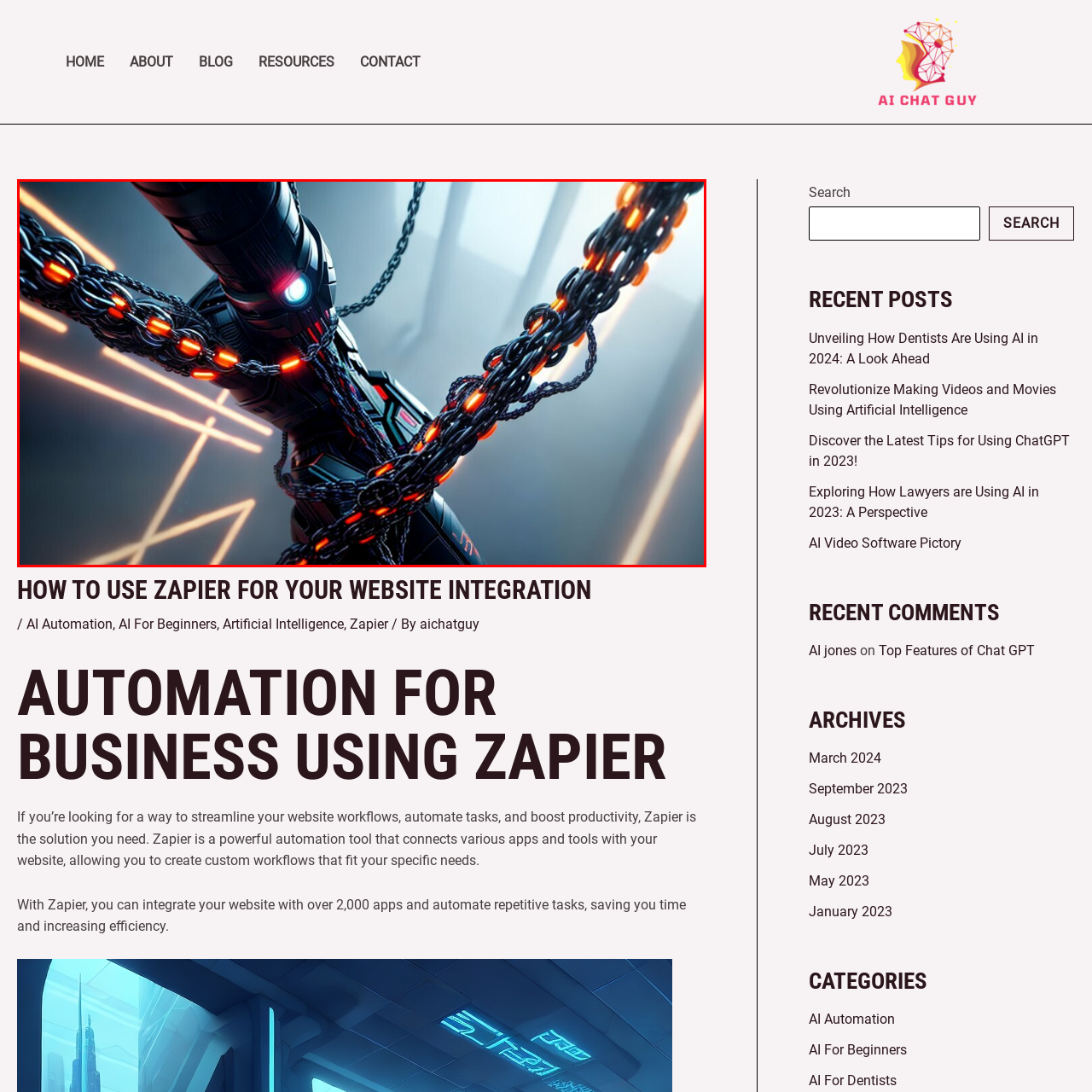Thoroughly describe the scene captured inside the red-bordered image.

The image showcases a futuristic and intricate device featuring a central cylindrical structure entwined with glowing chains. The device is designed with sleek, angular patterns, giving it a high-tech appearance, while vibrant red and blue lights pulse along the chains, adding a dynamic energy to the scene. The background is softly illuminated, enhancing the device's striking features, and the perspective draws the viewer's eye into the depths of the composition, suggesting a sense of movement and advanced technology. This artwork likely embodies themes of automation and integration, fitting well within the context of discussions about digital workflows and tools like Zapier that enhance productivity for websites.